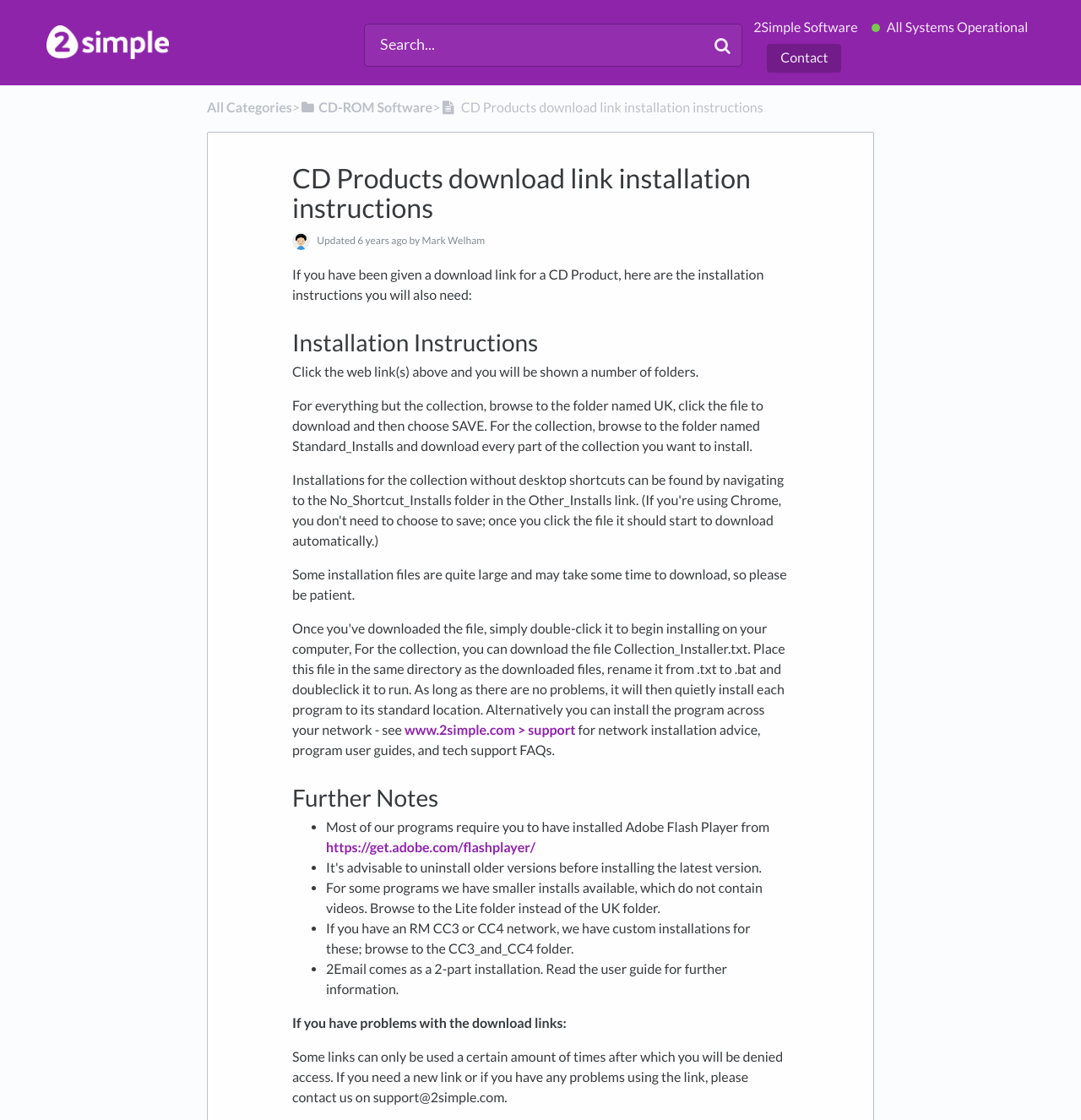Can you find the bounding box coordinates for the element that needs to be clicked to execute this instruction: "Search for something"? The coordinates should be given as four float numbers between 0 and 1, i.e., [left, top, right, bottom].

[0.337, 0.021, 0.687, 0.06]